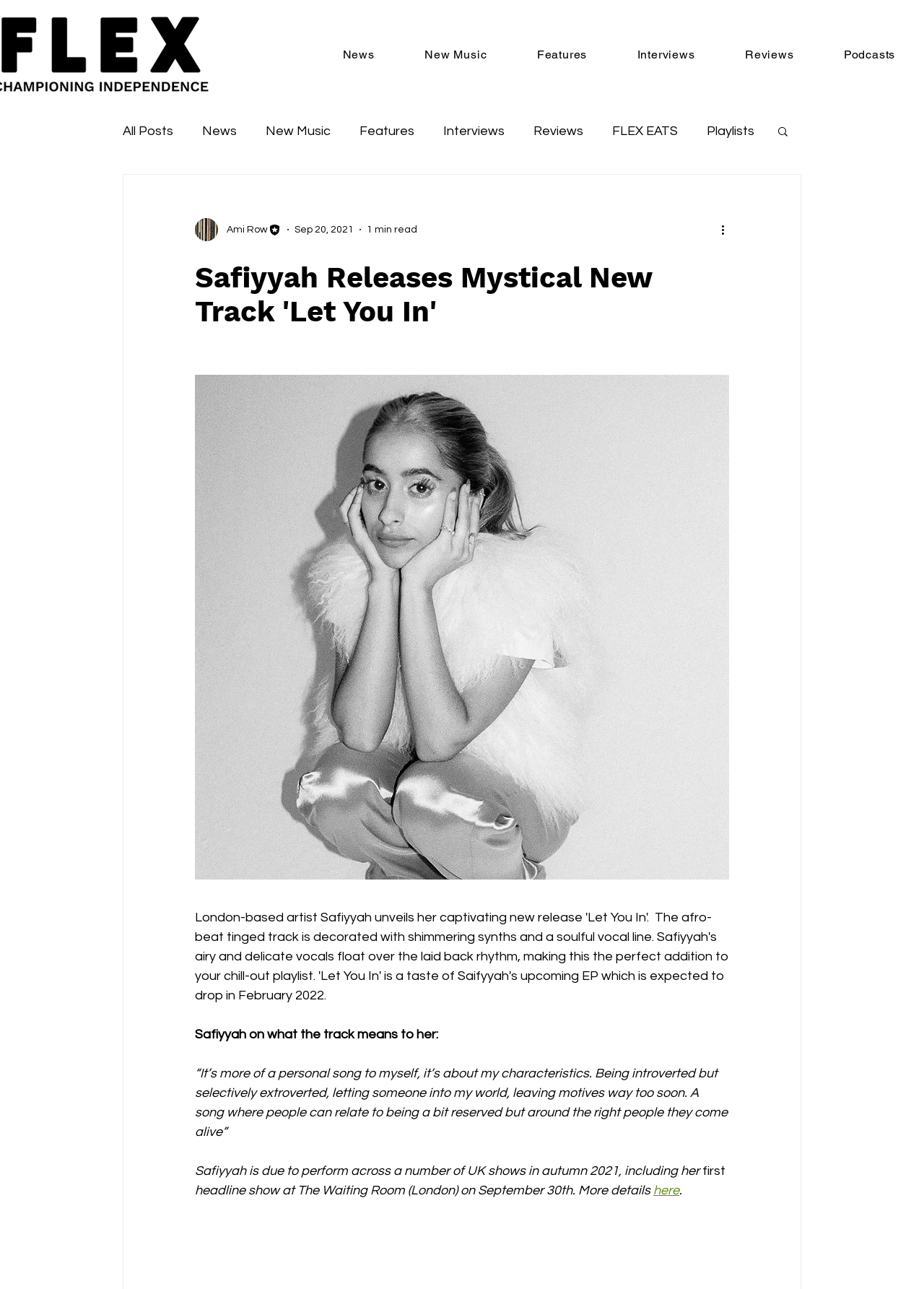Show me the bounding box coordinates of the clickable region to achieve the task as per the instruction: "Read more about Safiyyah's new track".

[0.211, 0.202, 0.789, 0.255]